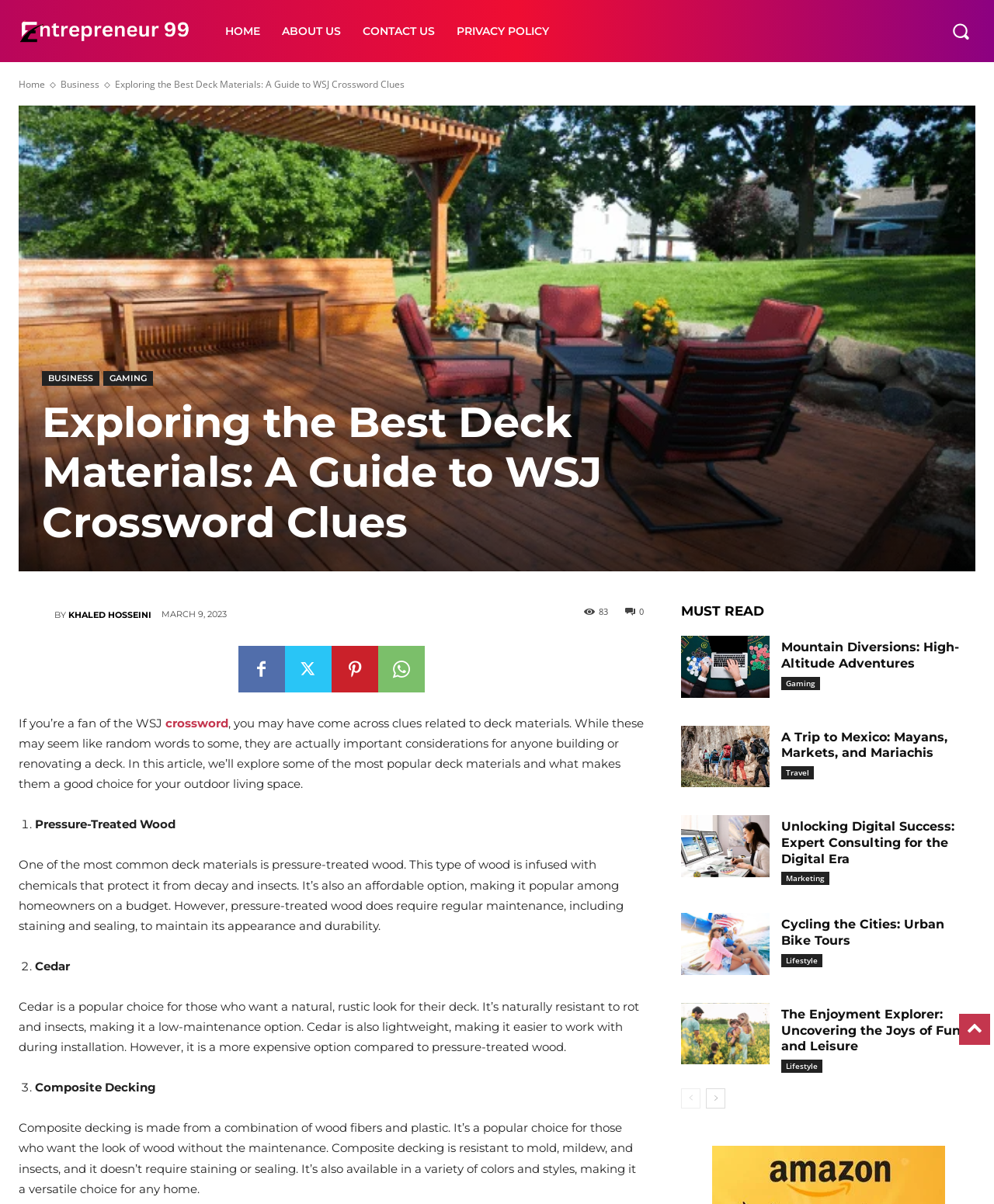Provide your answer in one word or a succinct phrase for the question: 
What is the advantage of cedar decking?

Low maintenance